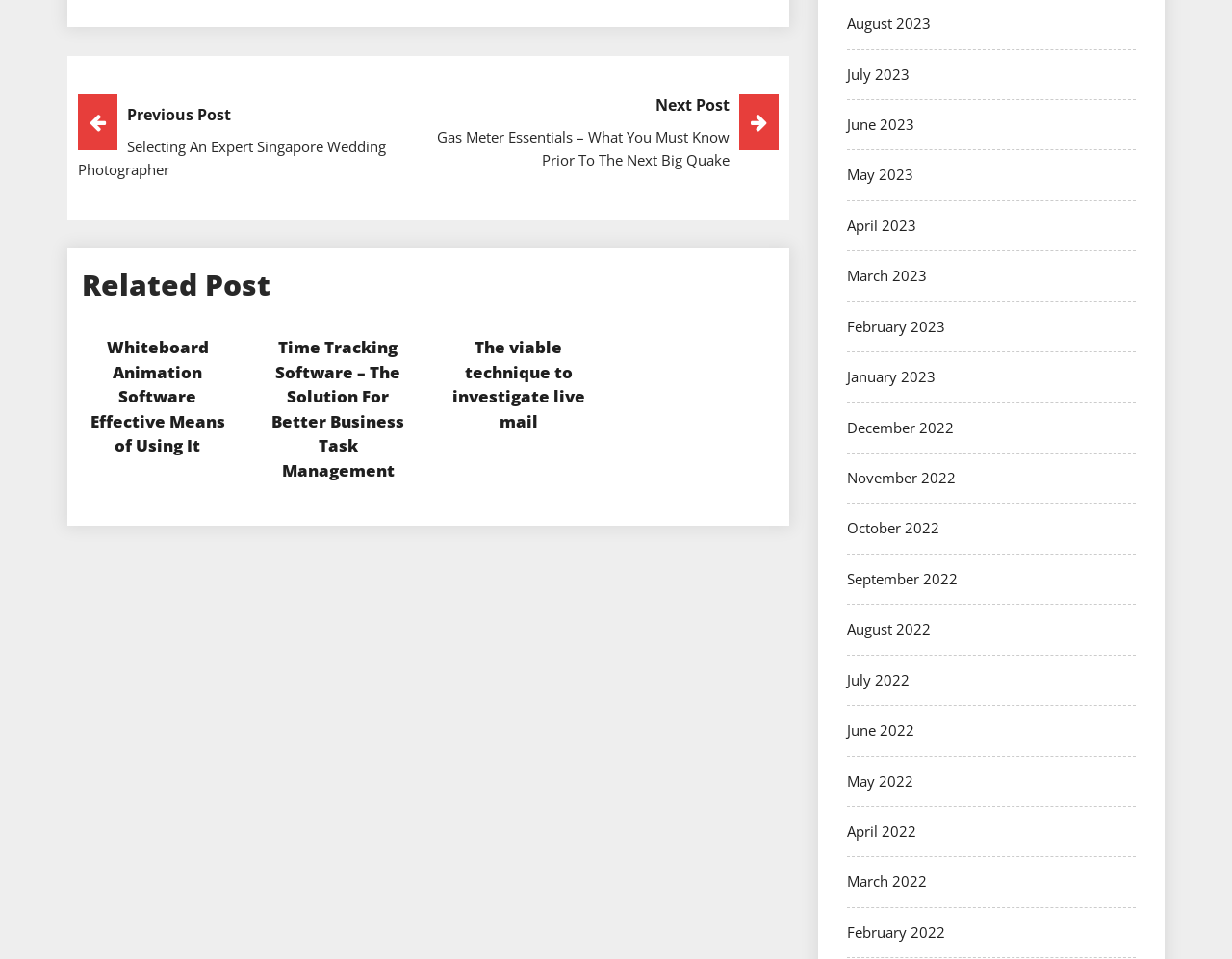Locate the bounding box coordinates of the item that should be clicked to fulfill the instruction: "Read the article from 'Medical Economics'".

None